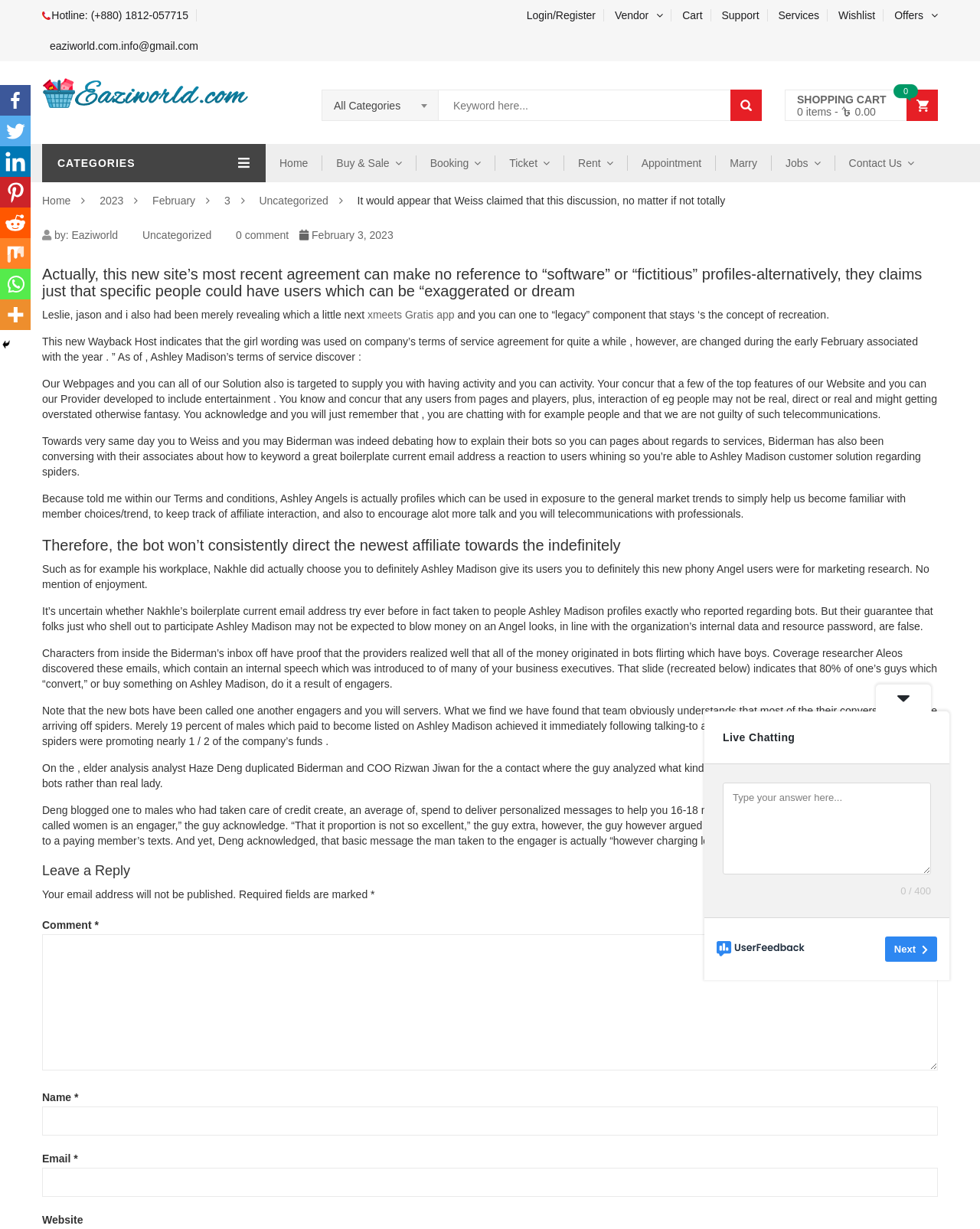Determine the bounding box coordinates for the region that must be clicked to execute the following instruction: "Click on the 'Vendor' link".

[0.619, 0.007, 0.685, 0.017]